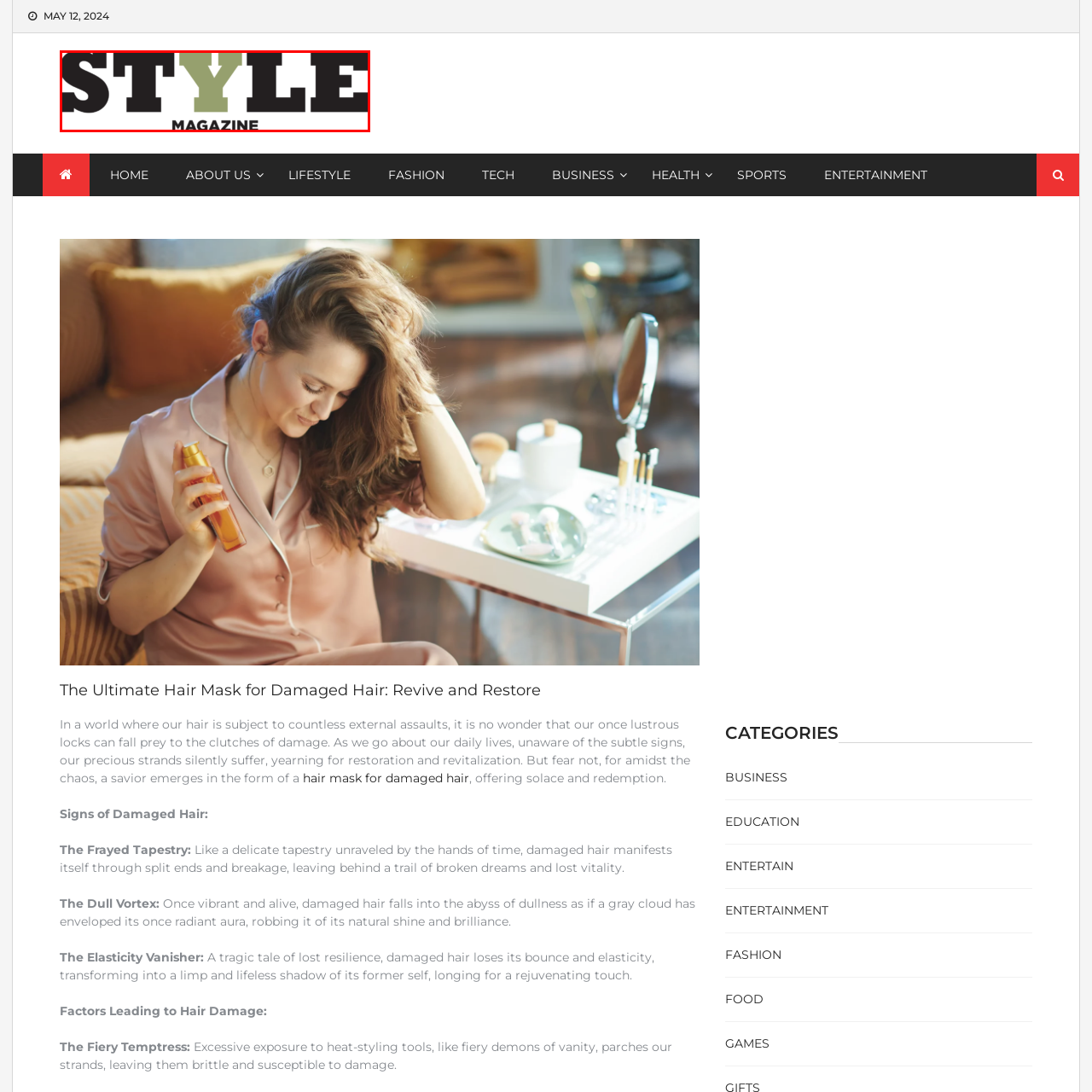Offer a detailed caption for the image that is surrounded by the red border.

The image showcases the logo of "Style Magazine," prominently featuring the word "STYLE" in bold black letters, contrasted by a striking, lighter green "Y." Below the main title, "MAGAZINE" appears in a more subtle font, adding elegance to the overall design. This logo emphasizes the magazine's focus on lifestyle, fashion, and self-care, inviting readers to explore topics such as hair care and rejuvenation techniques for damaged hair, as highlighted in the accompanying article. This branding serves to establish a visually appealing identity for the publication, reflecting its commitment to inspiring confidence and providing valuable insights to its audience.